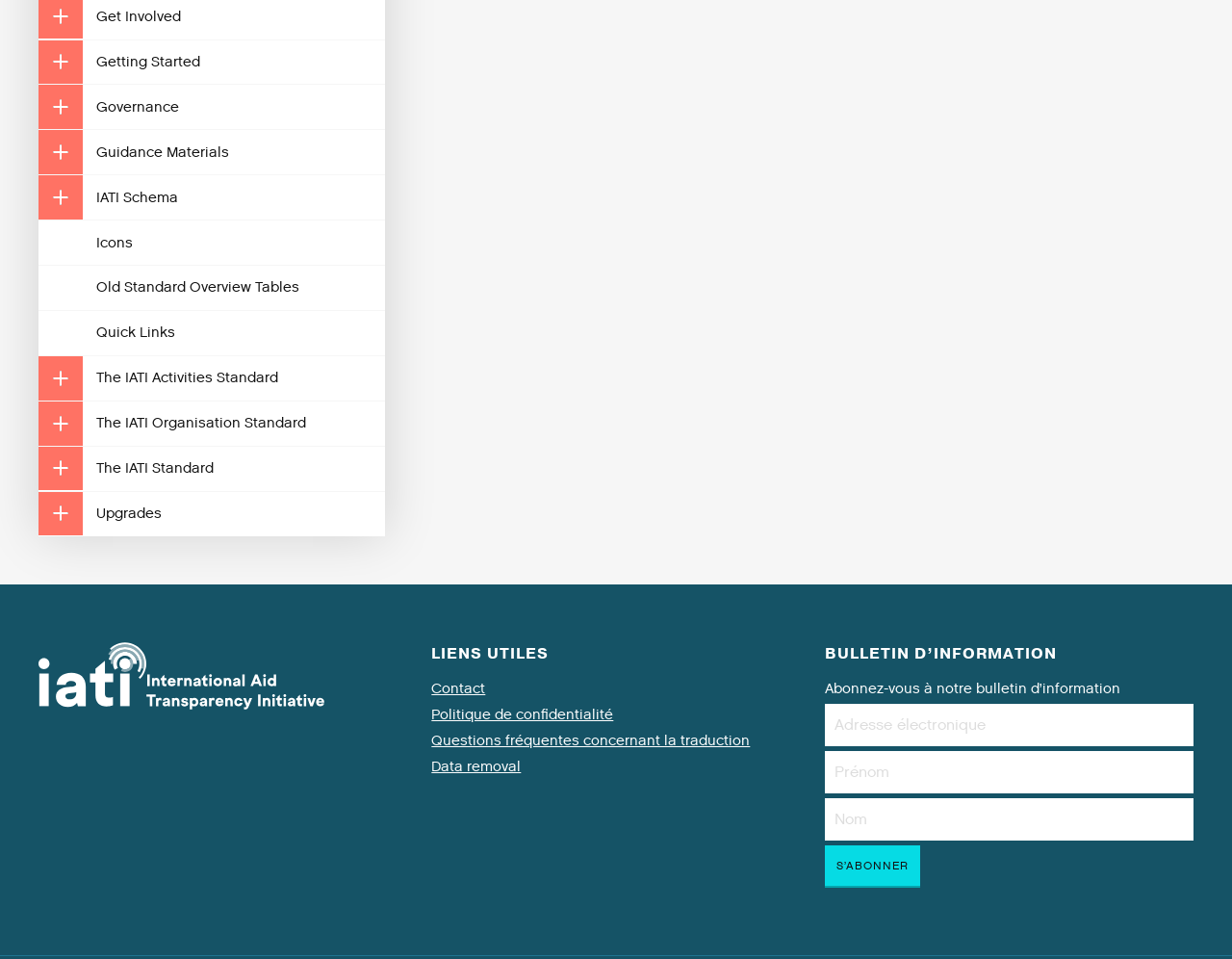Using the element description Data removal, predict the bounding box coordinates for the UI element. Provide the coordinates in (top-left x, top-left y, bottom-right x, bottom-right y) format with values ranging from 0 to 1.

[0.35, 0.79, 0.423, 0.81]